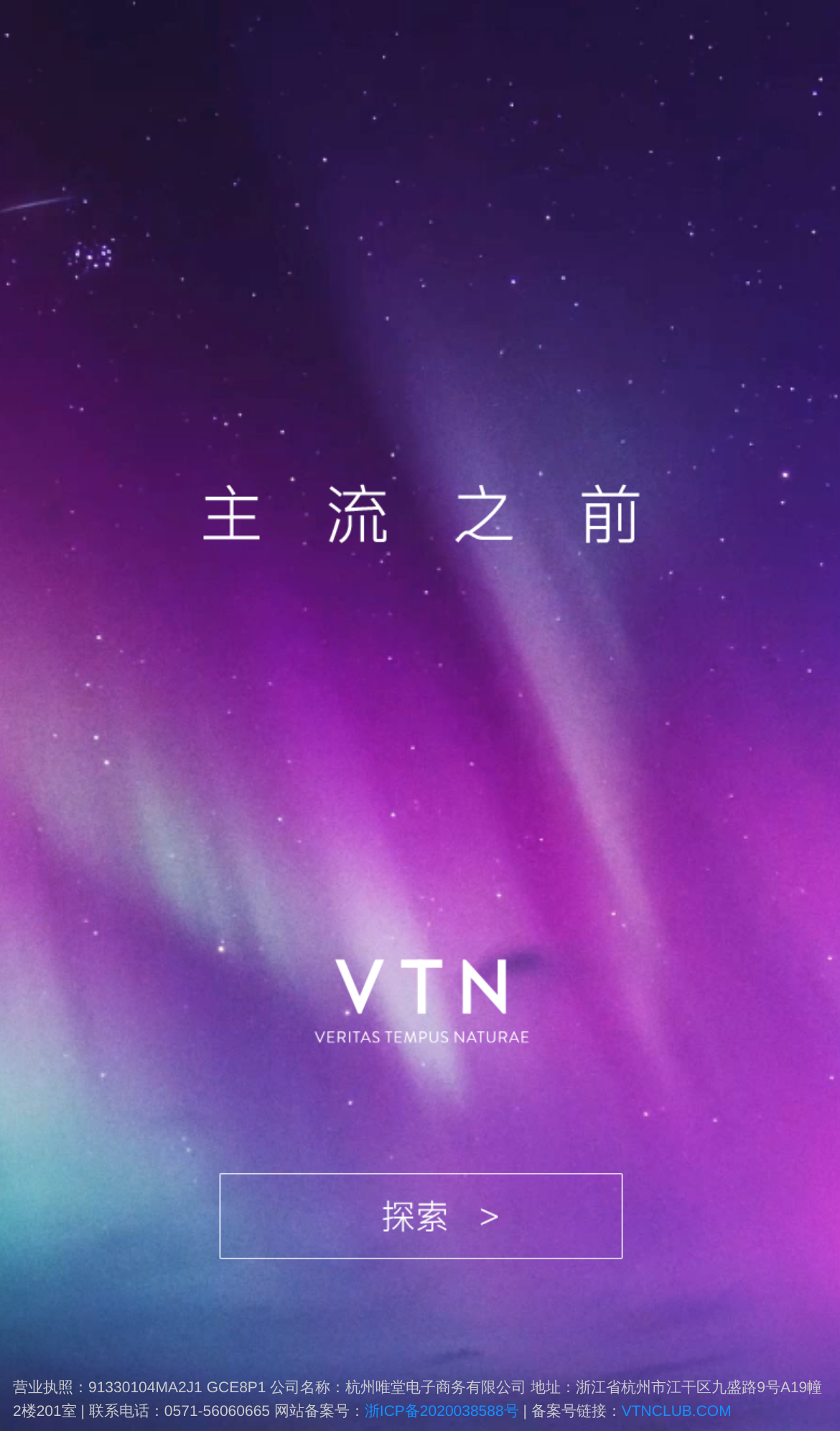Find the UI element described as: "浙ICP备2020038588号" and predict its bounding box coordinates. Ensure the coordinates are four float numbers between 0 and 1, [left, top, right, bottom].

[0.434, 0.981, 0.623, 0.992]